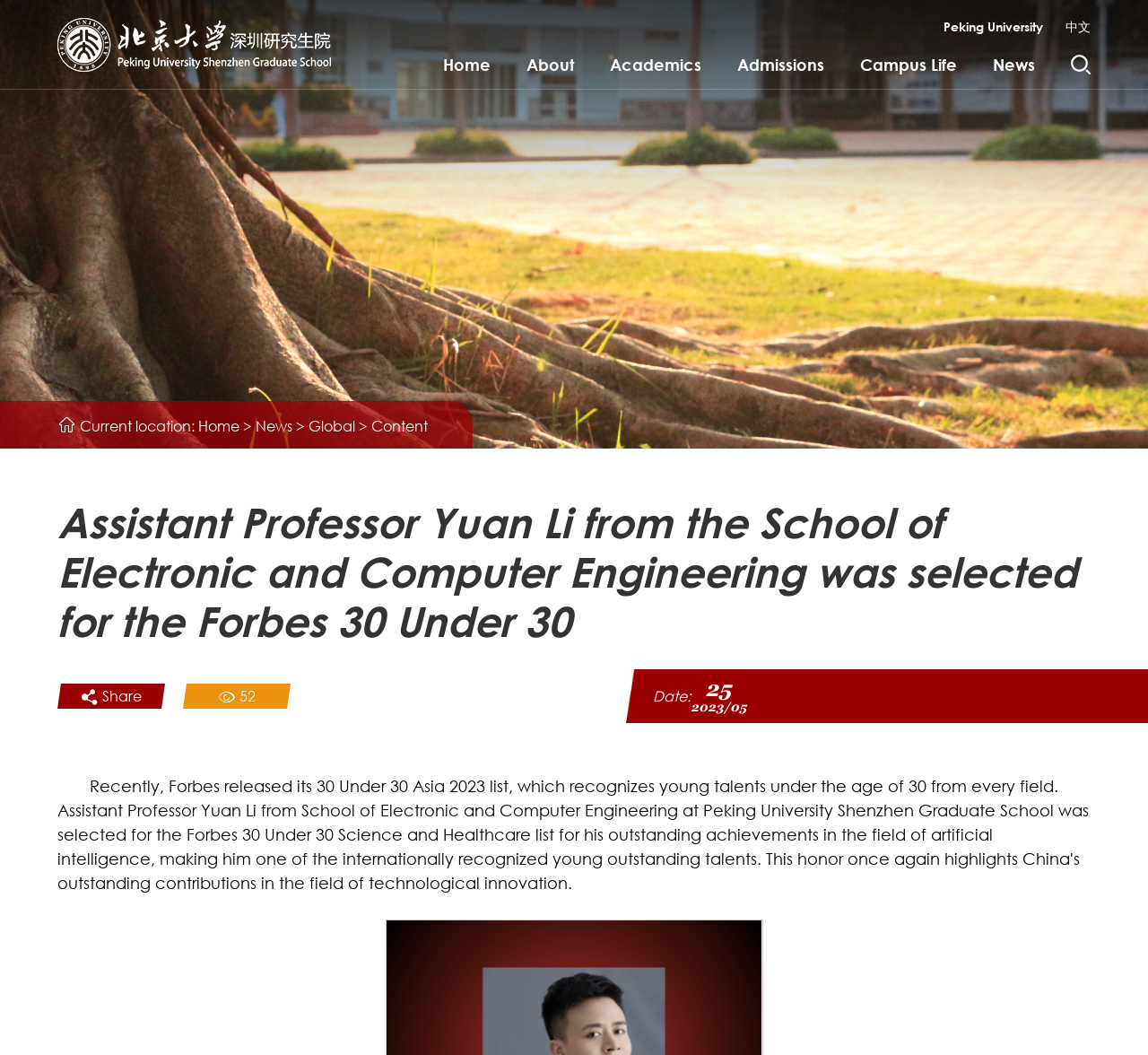Determine the main headline from the webpage and extract its text.

Assistant Professor Yuan Li from the School of Electronic and Computer Engineering was selected for the Forbes 30 Under 30